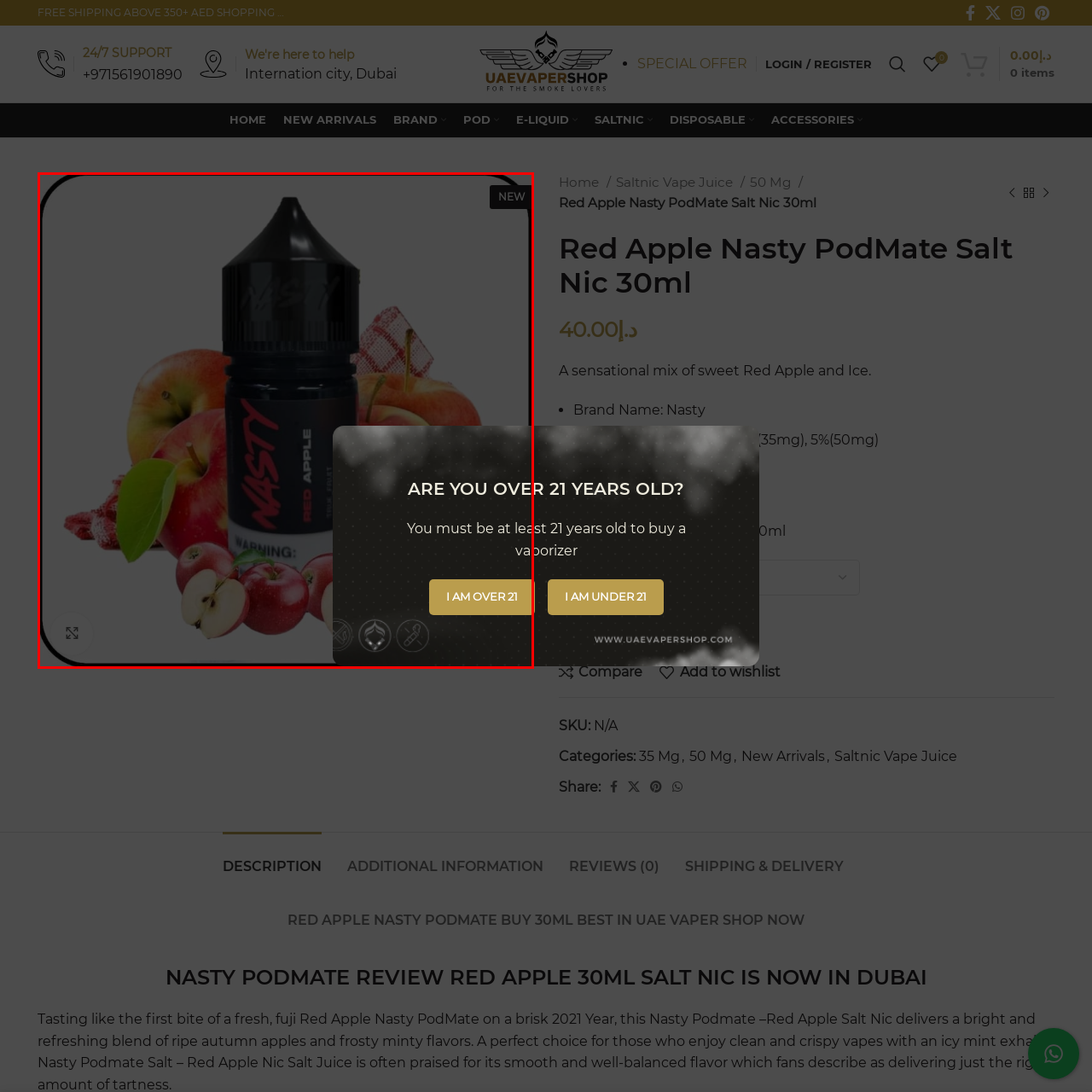Elaborate on the details of the image that is highlighted by the red boundary.

The image showcases the "Red Apple Nasty PodMate," a captivating vaping product presented in a sleek black bottle. The bottle is adorned with a prominent "Nasty" logo and highlights the flavor "RED APPLE," emphasizing its enticing profile. Surrounding the bottle are fresh red and green apples, enhancing the visual appeal and reinforcing the flavor theme. In the upper right corner, a pop-up message prompts visitors to confirm their age, ensuring compliance with age restrictions related to vaporizer purchases. This image is part of a promotional showcase for a vape shop, inviting users to explore this enticing product further. The label also indicates it's a new addition to their offerings.